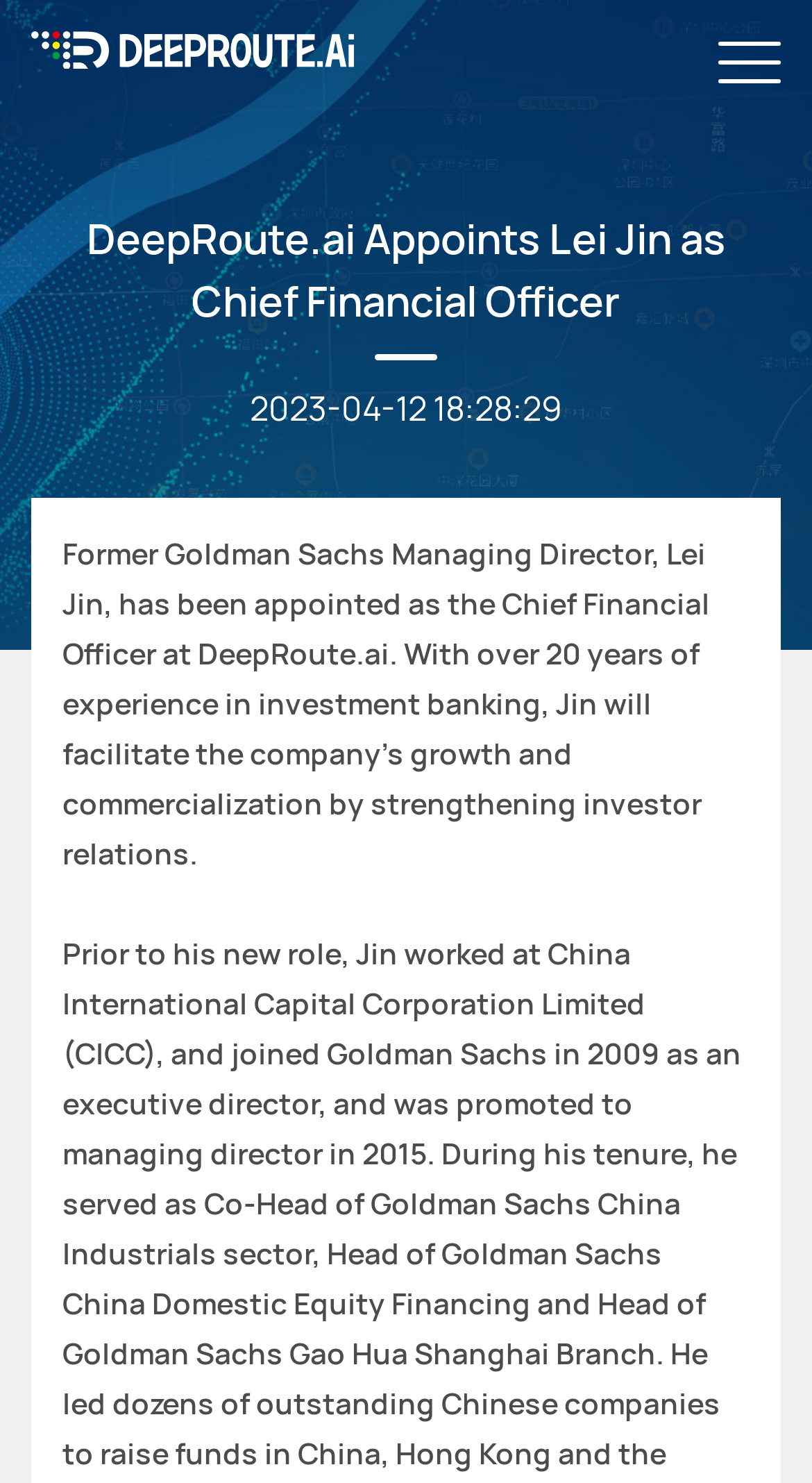Give a one-word or one-phrase response to the question: 
What is Lei Jin's previous experience?

Goldman Sachs Managing Director